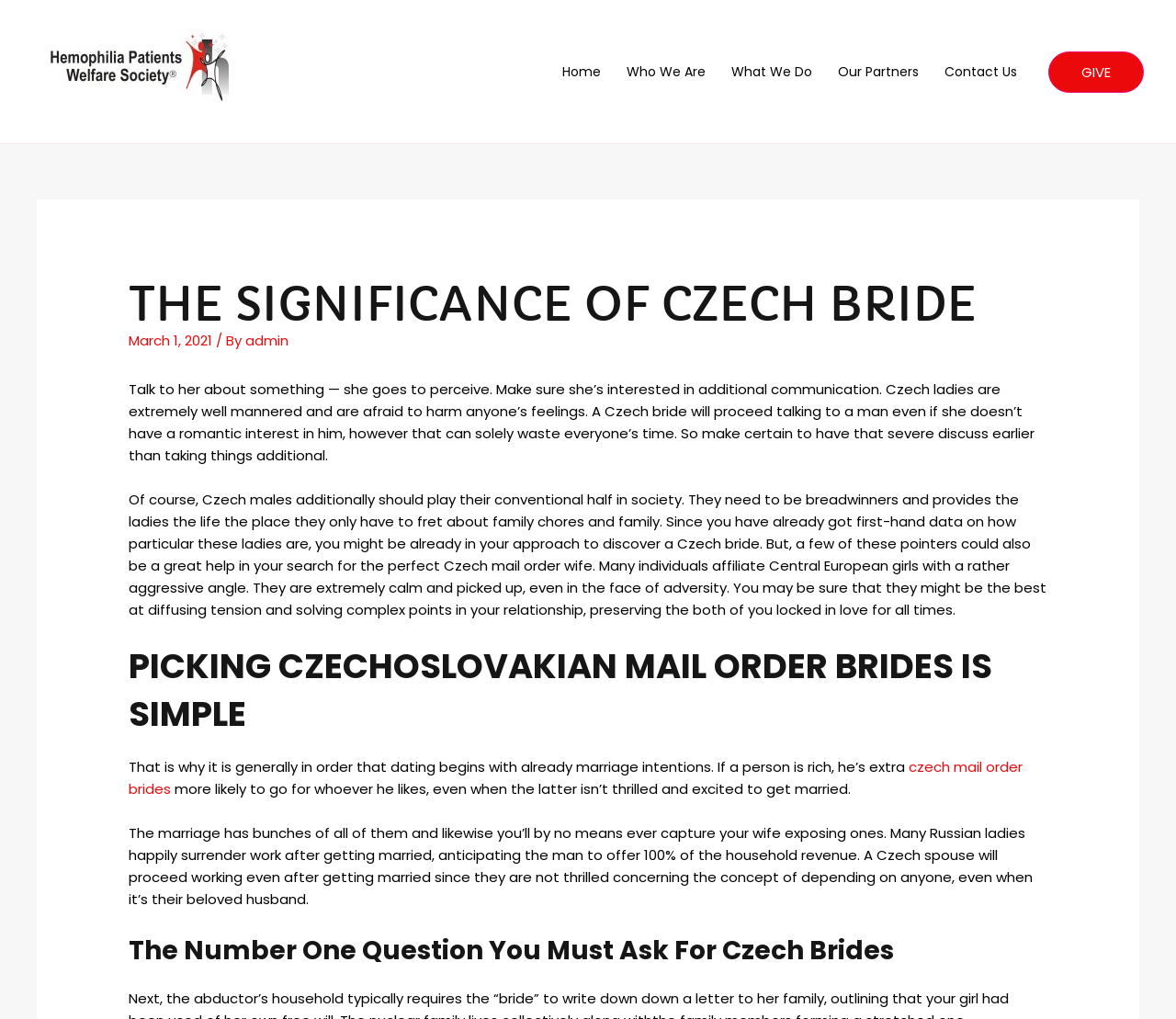Please reply to the following question with a single word or a short phrase:
What is the main characteristic of Czech ladies?

Well mannered